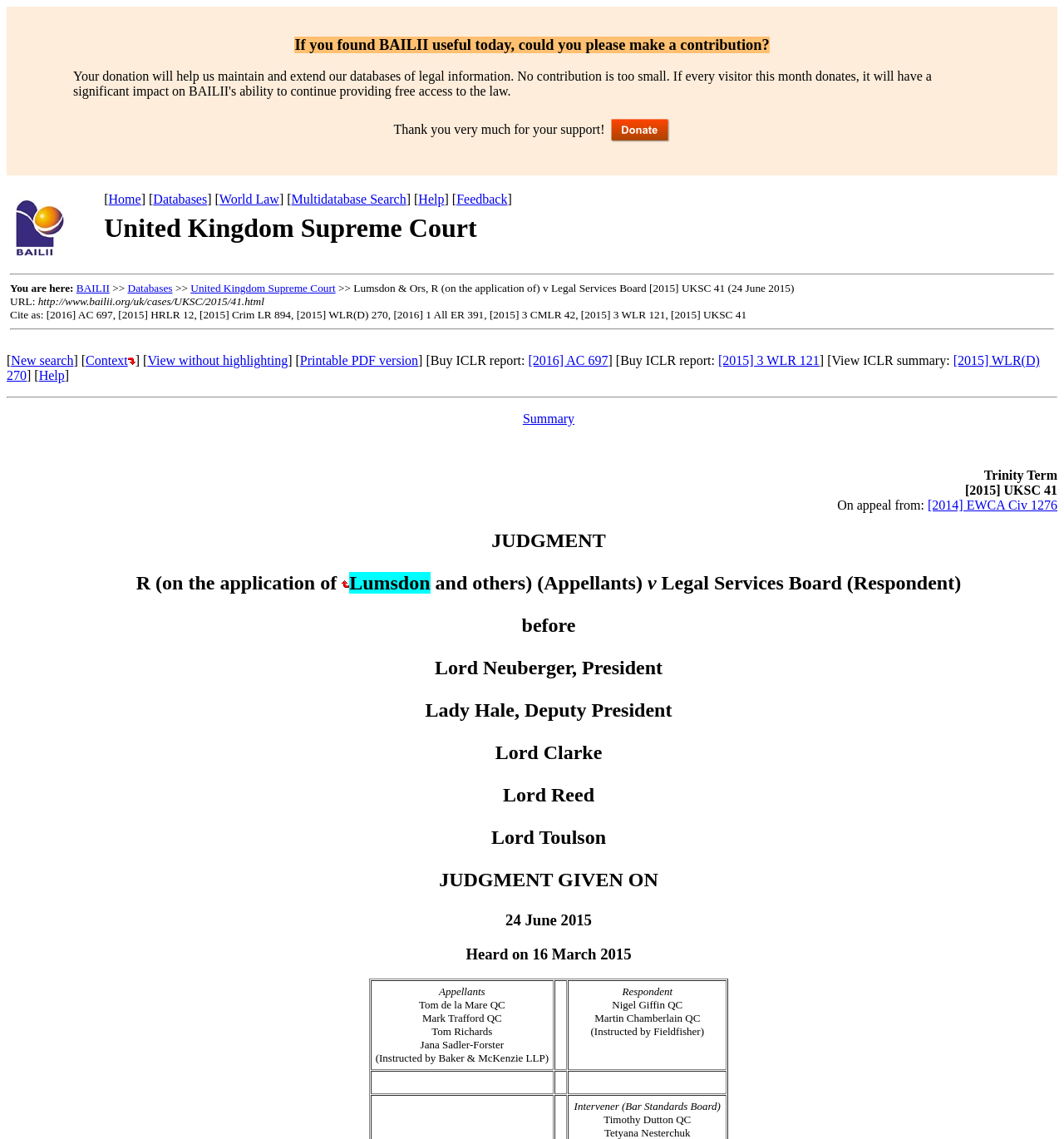Generate the main heading text from the webpage.

United Kingdom Supreme Court